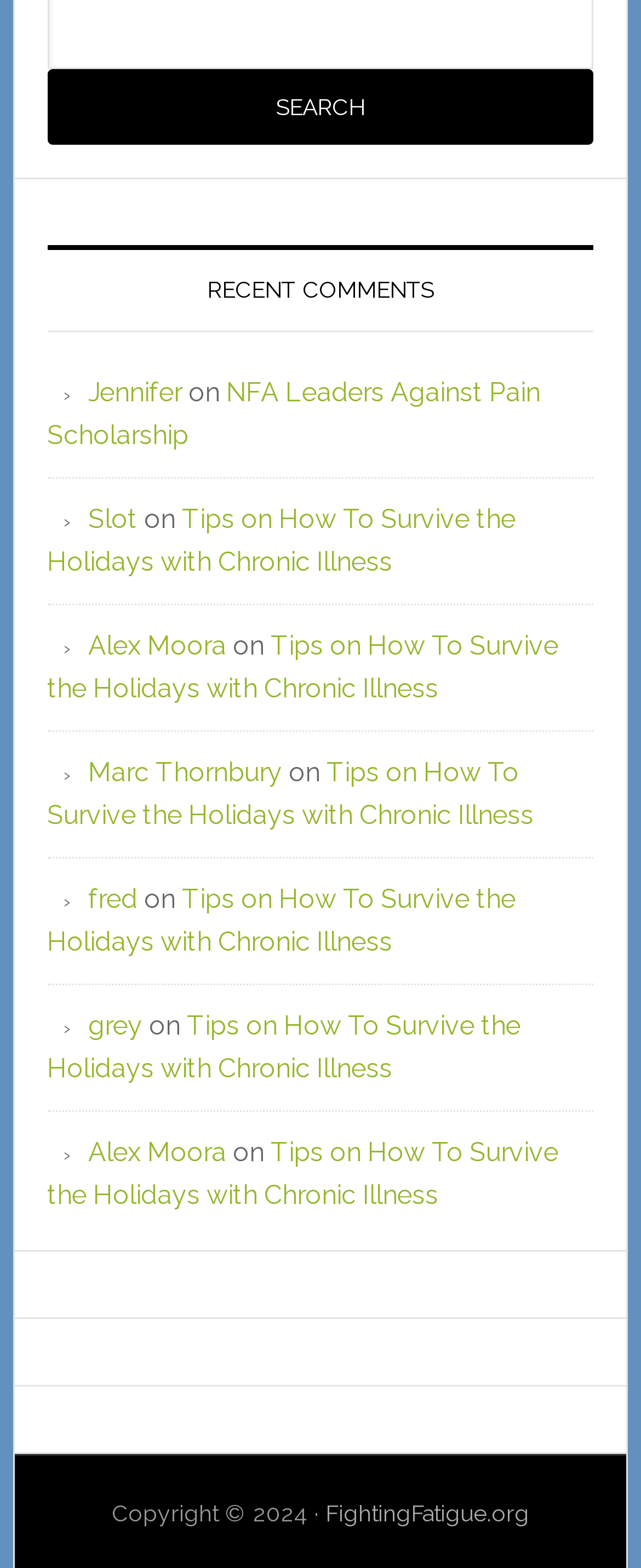Please give a short response to the question using one word or a phrase:
How many links are there in the recent comments section?

8